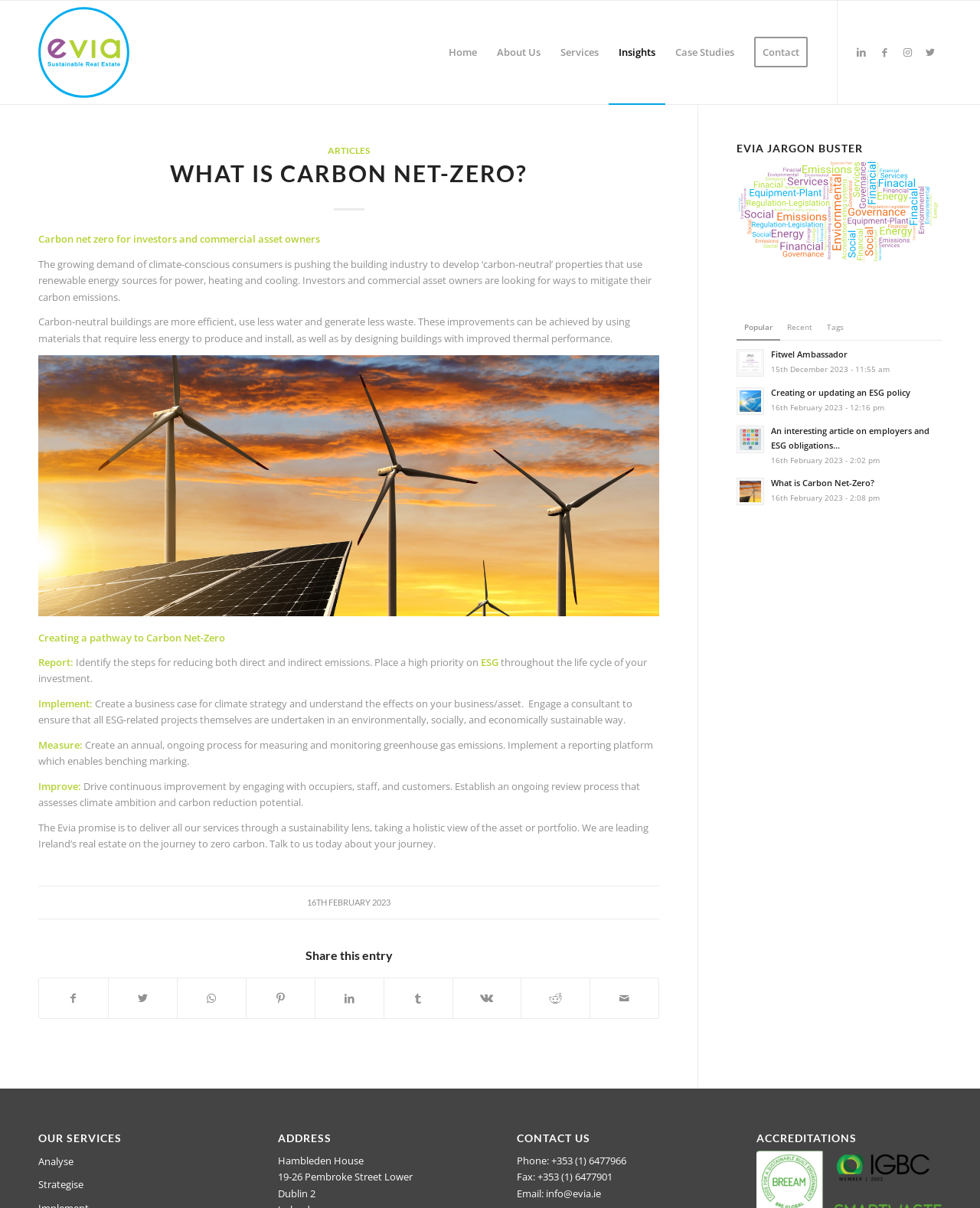Bounding box coordinates are specified in the format (top-left x, top-left y, bottom-right x, bottom-right y). All values are floating point numbers bounded between 0 and 1. Please provide the bounding box coordinate of the region this sentence describes: .st0{fill:#FFFFFF;} .st1{fill:#00ADEE;} .st2{fill:#985697;} .st3{fill:#B2D235;}

[0.039, 0.001, 0.132, 0.086]